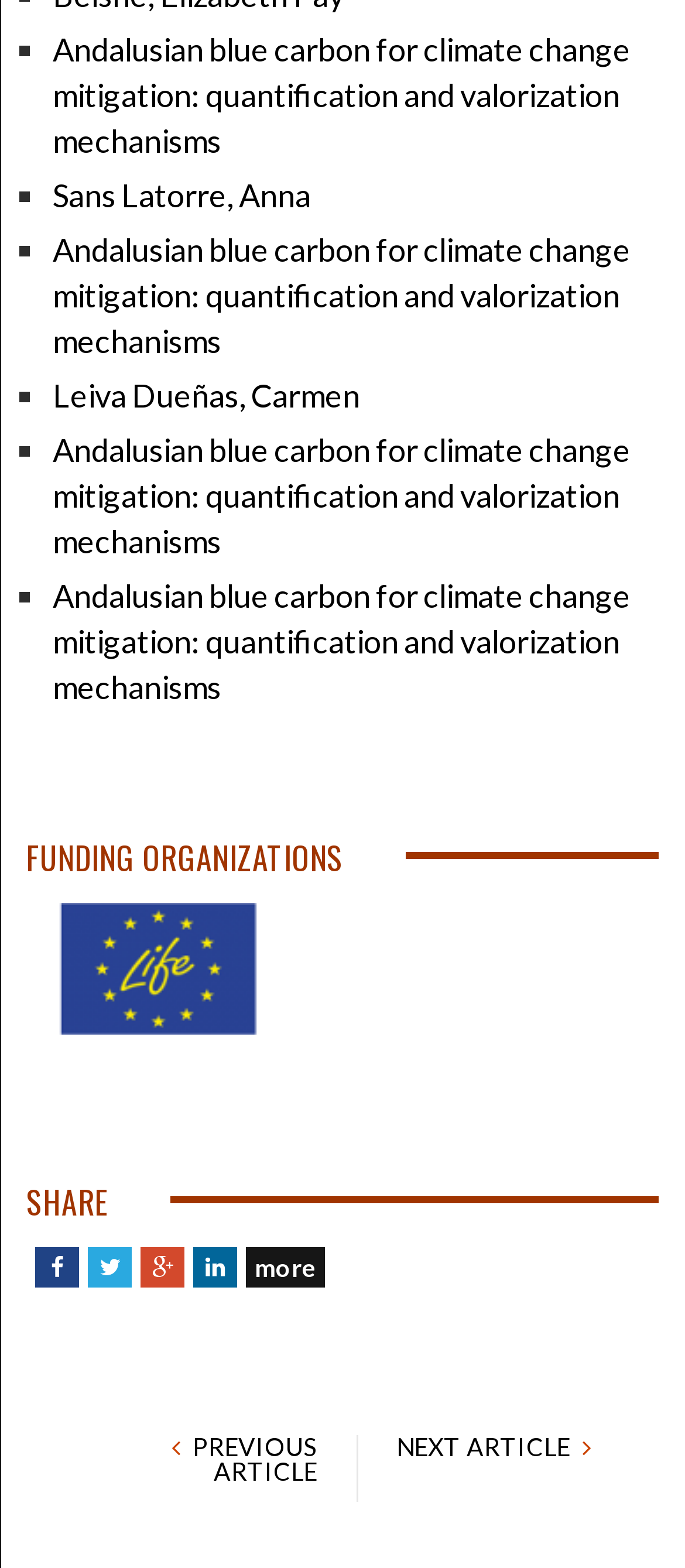For the given element description Previous Article, determine the bounding box coordinates of the UI element. The coordinates should follow the format (top-left x, top-left y, bottom-right x, bottom-right y) and be within the range of 0 to 1.

[0.281, 0.913, 0.463, 0.947]